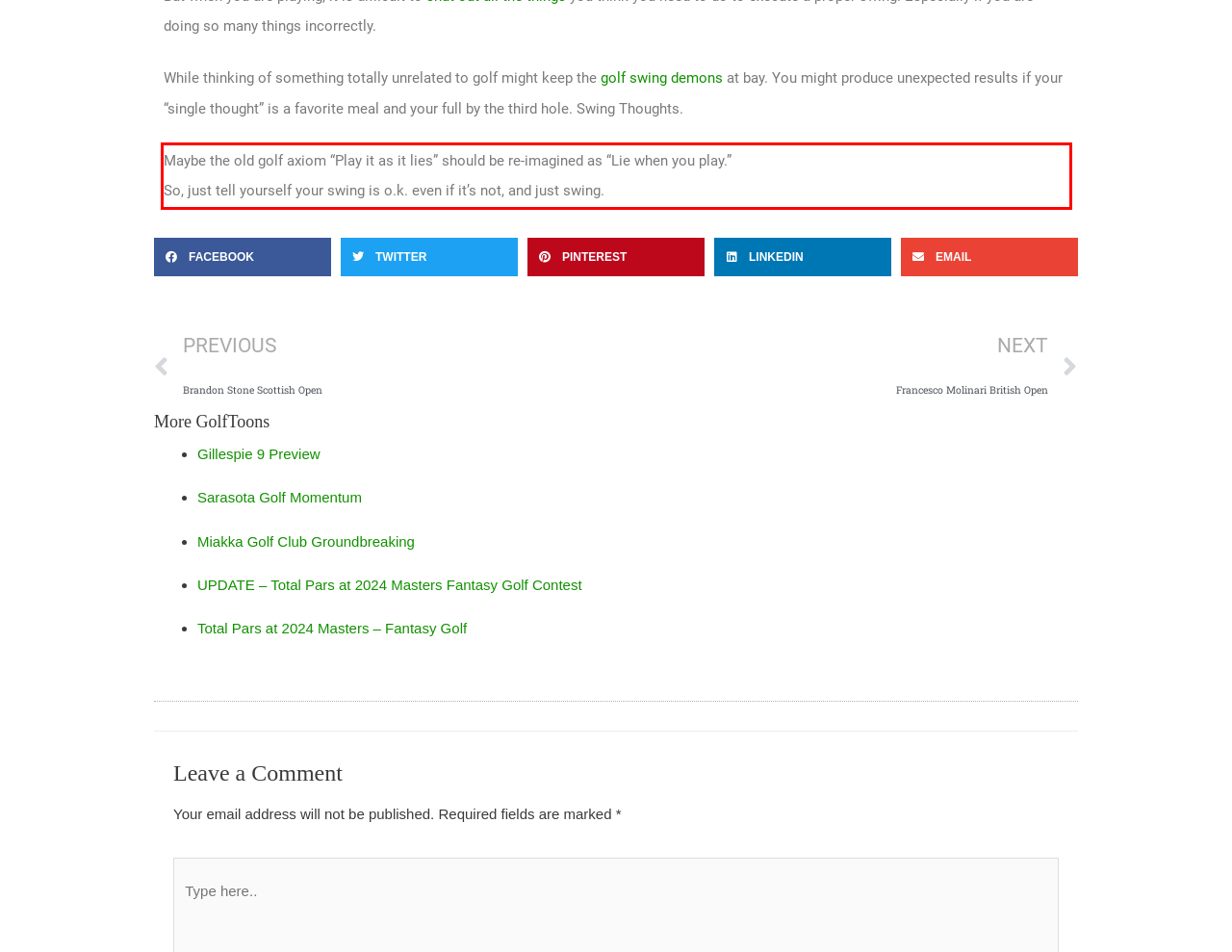Given the screenshot of the webpage, identify the red bounding box, and recognize the text content inside that red bounding box.

Maybe the old golf axiom “Play it as it lies” should be re-imagined as “Lie when you play.” So, just tell yourself your swing is o.k. even if it’s not, and just swing.